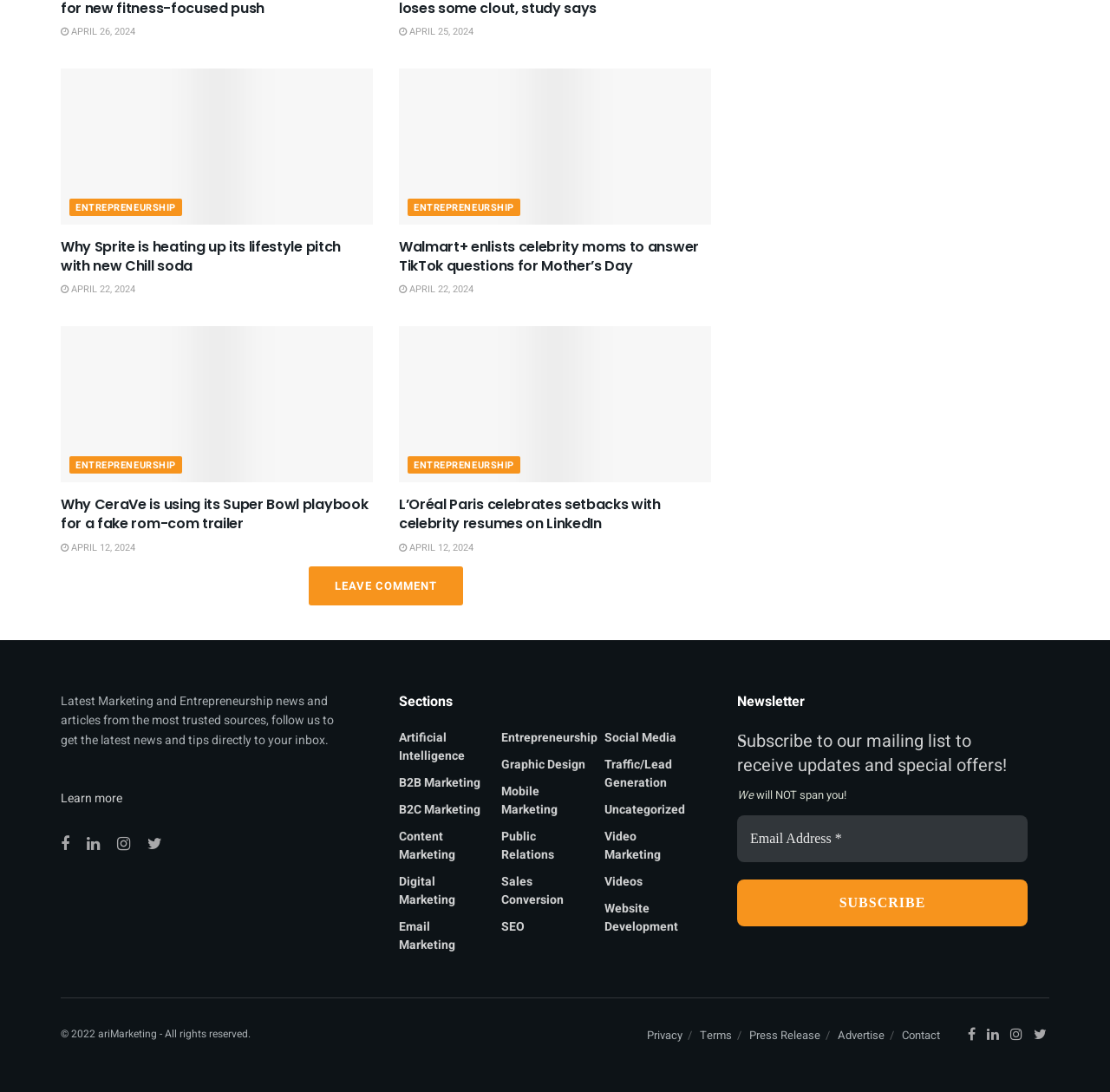Provide the bounding box coordinates of the HTML element described as: "Log in". The bounding box coordinates should be four float numbers between 0 and 1, i.e., [left, top, right, bottom].

None